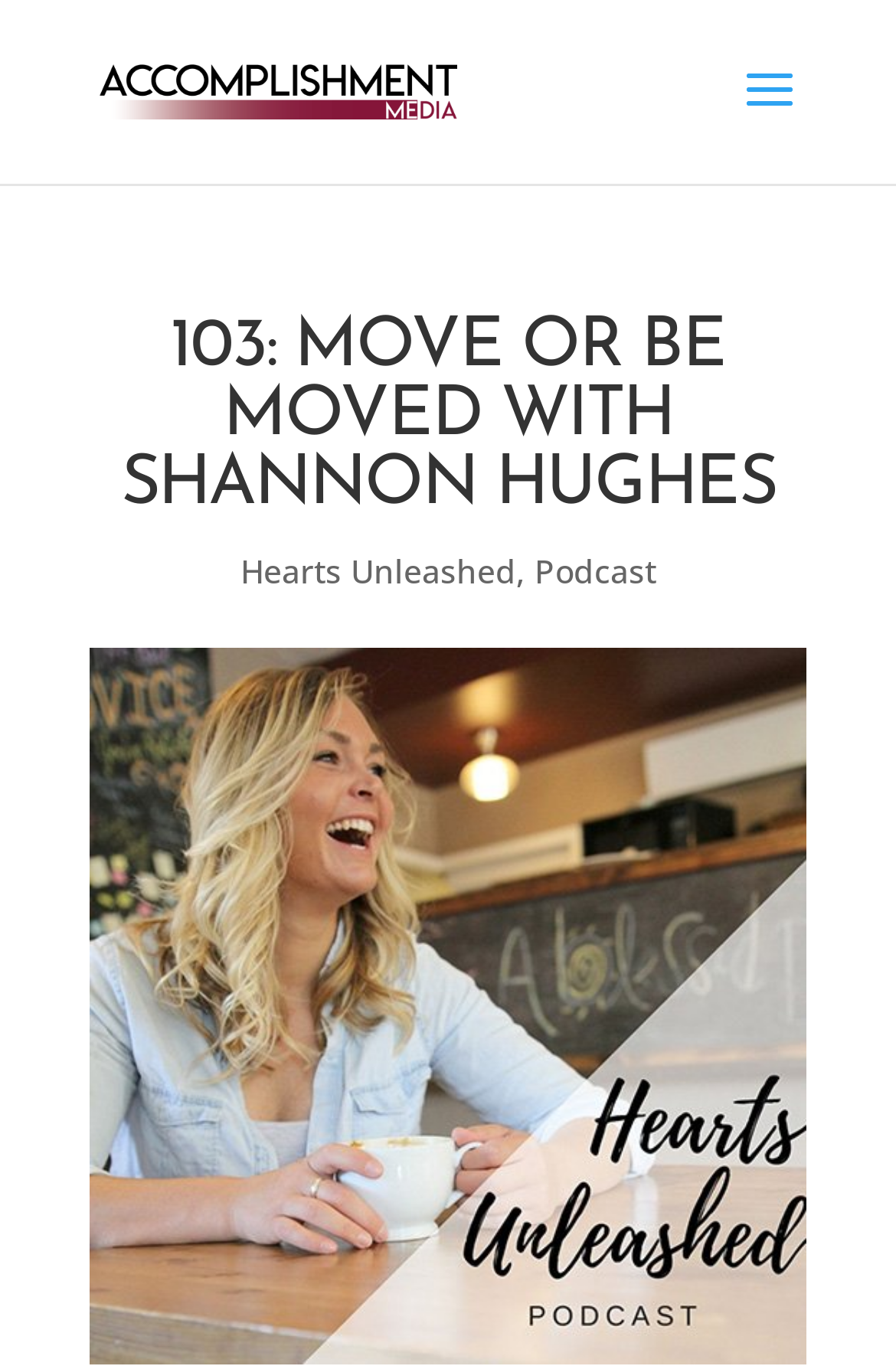Describe the webpage meticulously, covering all significant aspects.

The webpage appears to be a podcast or media page, with a prominent title "103: MOVE OR BE MOVED WITH SHANNON HUGHES" displayed at the top center of the page. Below the title, there is a search bar spanning across the top of the page. 

On the top left, there is a link to "Accomplishment Media" accompanied by an image with the same name, which is likely a logo. 

Further down, there are three links in a row, with "Hearts Unleashed" on the left, followed by a comma, and then "Podcast" on the right. These links are positioned near the center of the page.